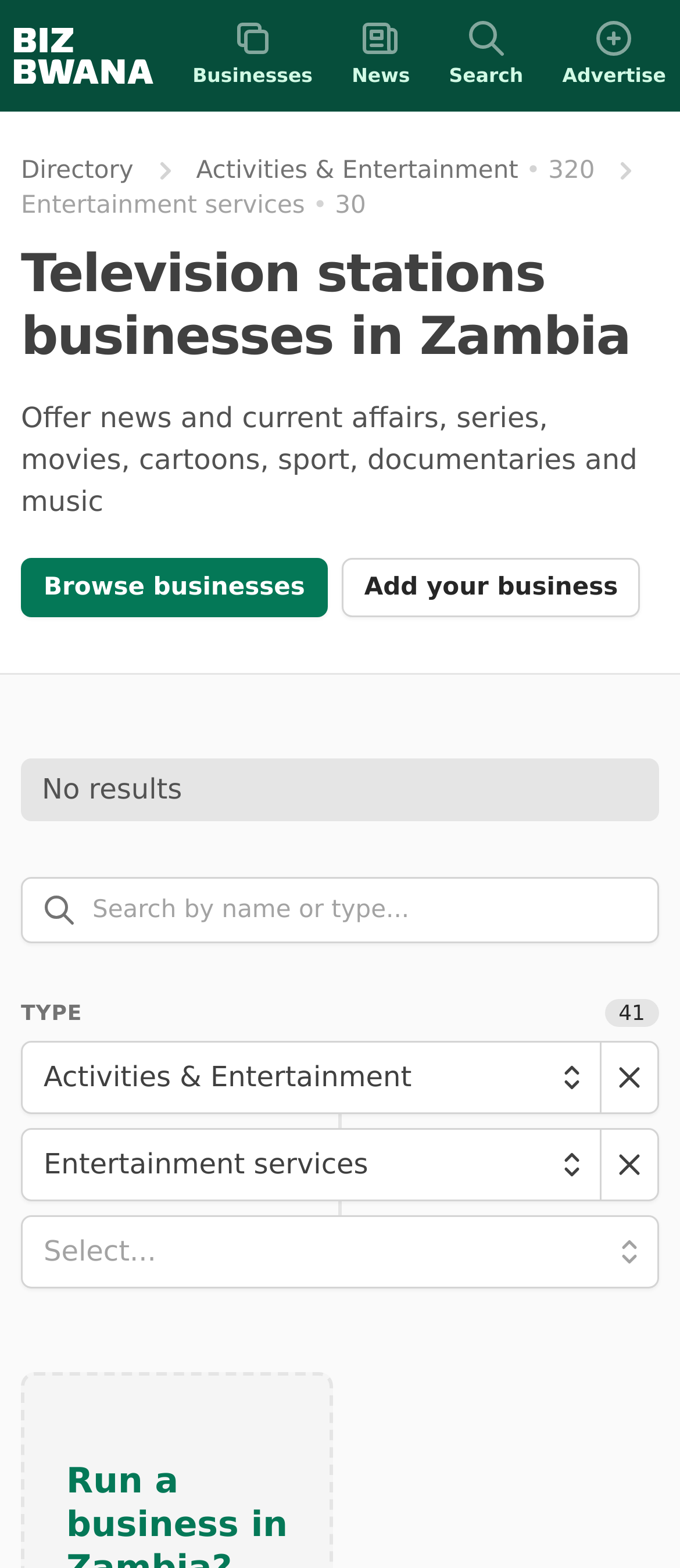Bounding box coordinates are to be given in the format (top-left x, top-left y, bottom-right x, bottom-right y). All values must be floating point numbers between 0 and 1. Provide the bounding box coordinate for the UI element described as: Entertainment services

[0.031, 0.719, 0.885, 0.766]